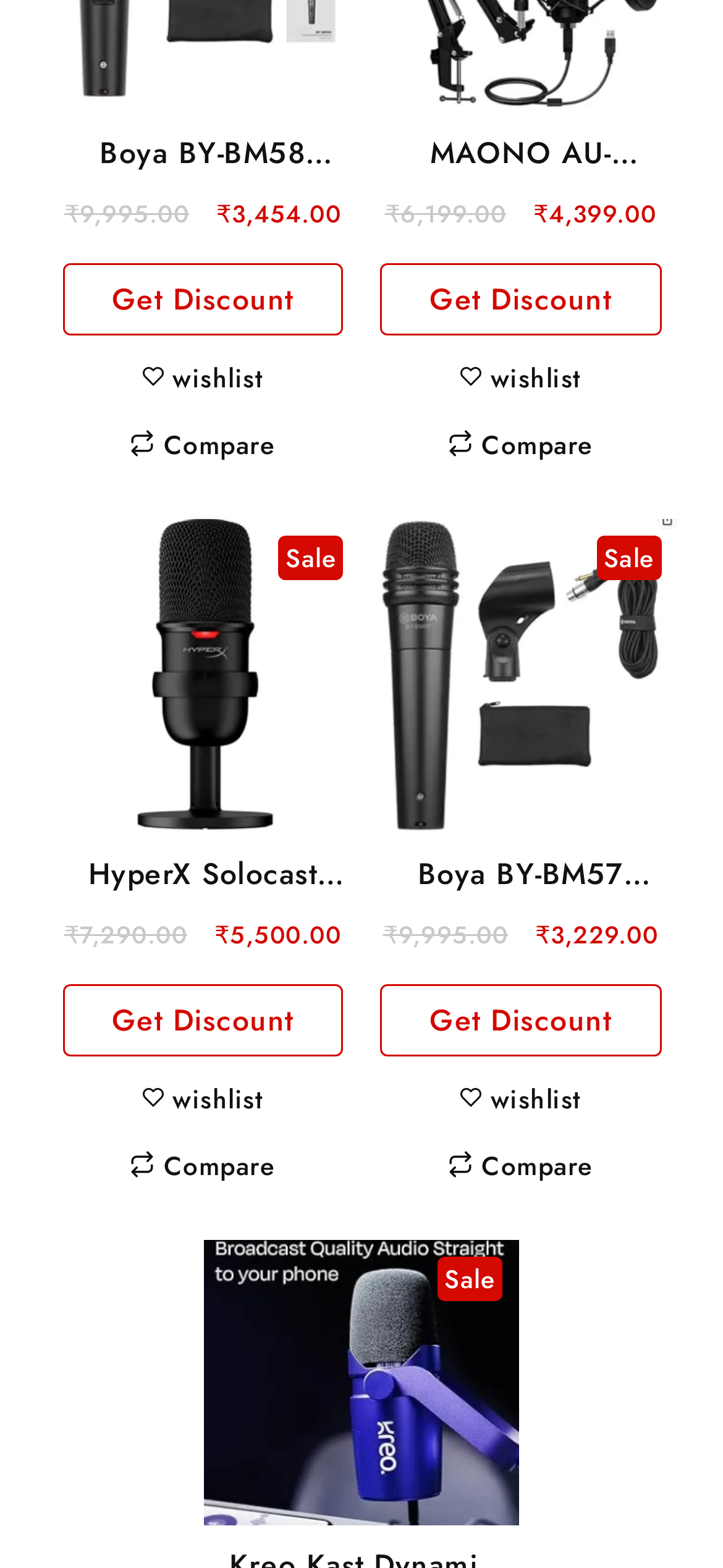Answer the question using only a single word or phrase: 
What is the price of Boya BY-BM58 microphone?

₹3,454.00